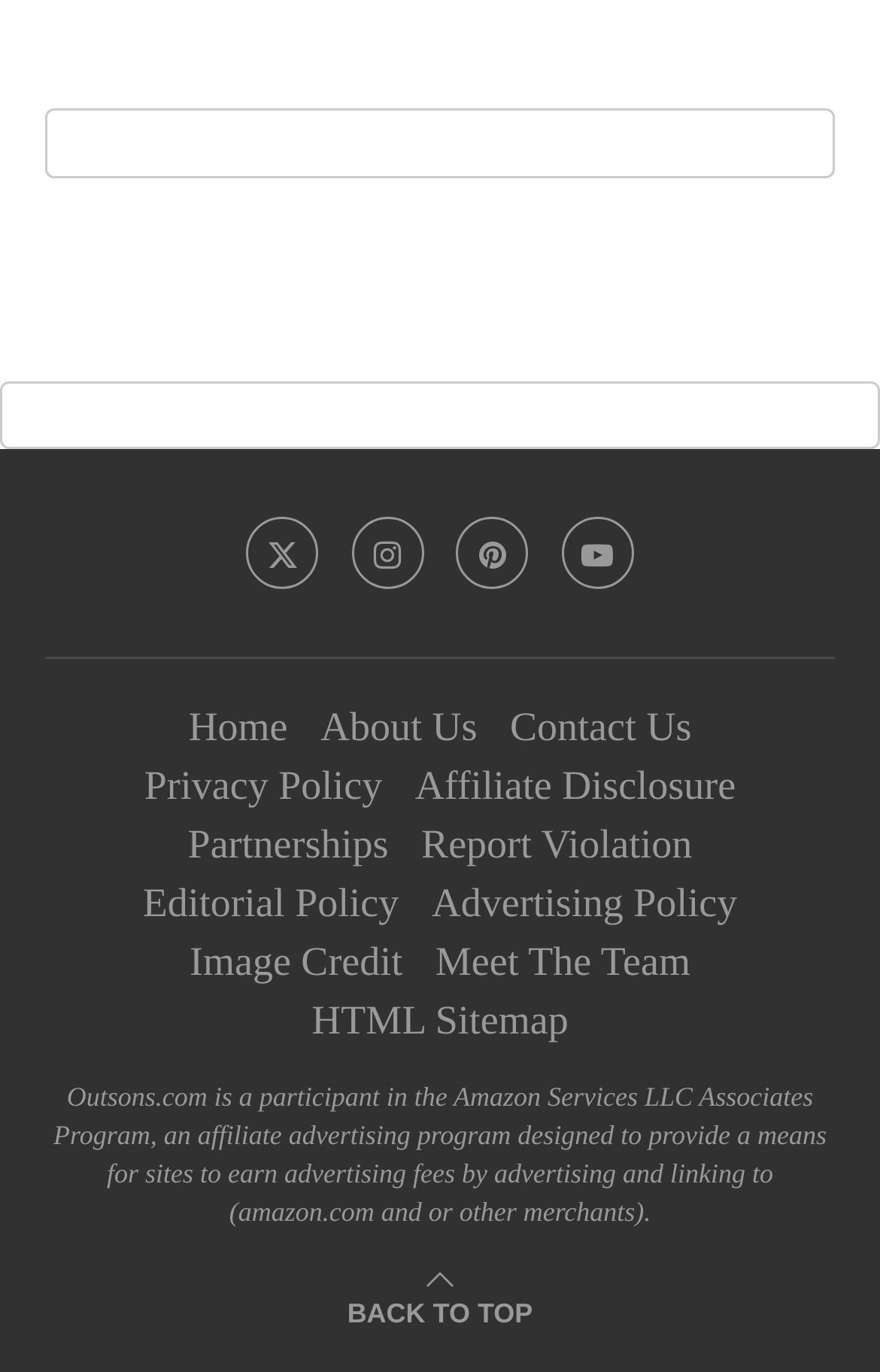Find the coordinates for the bounding box of the element with this description: "Home".

[0.214, 0.514, 0.327, 0.547]